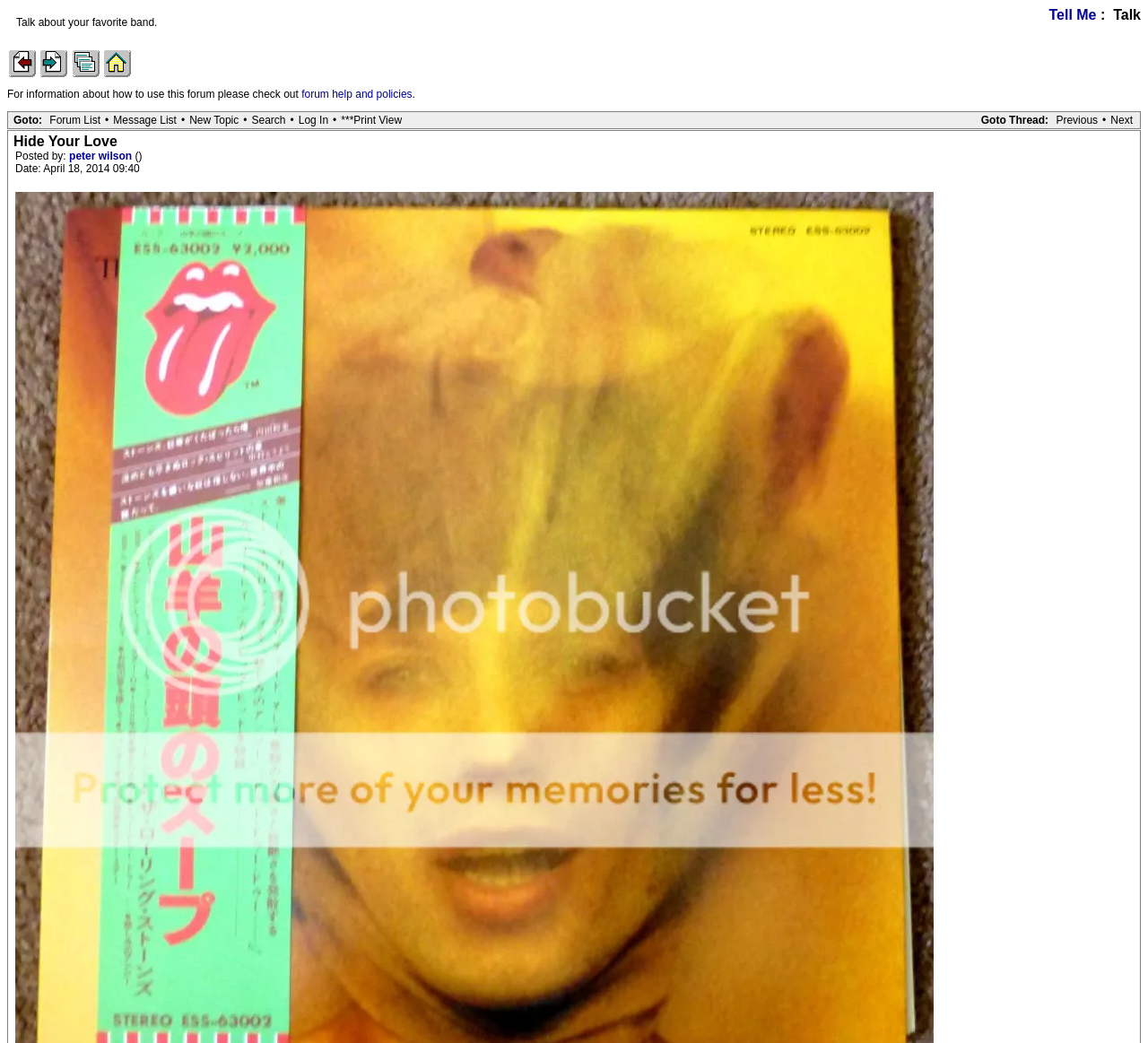How many navigation links are there at the top?
Refer to the screenshot and deliver a thorough answer to the question presented.

I found the answer by counting the navigation links at the top, which are 'Previous page', 'Next page', 'First page', 'IORR home', and 'Tell Me'.